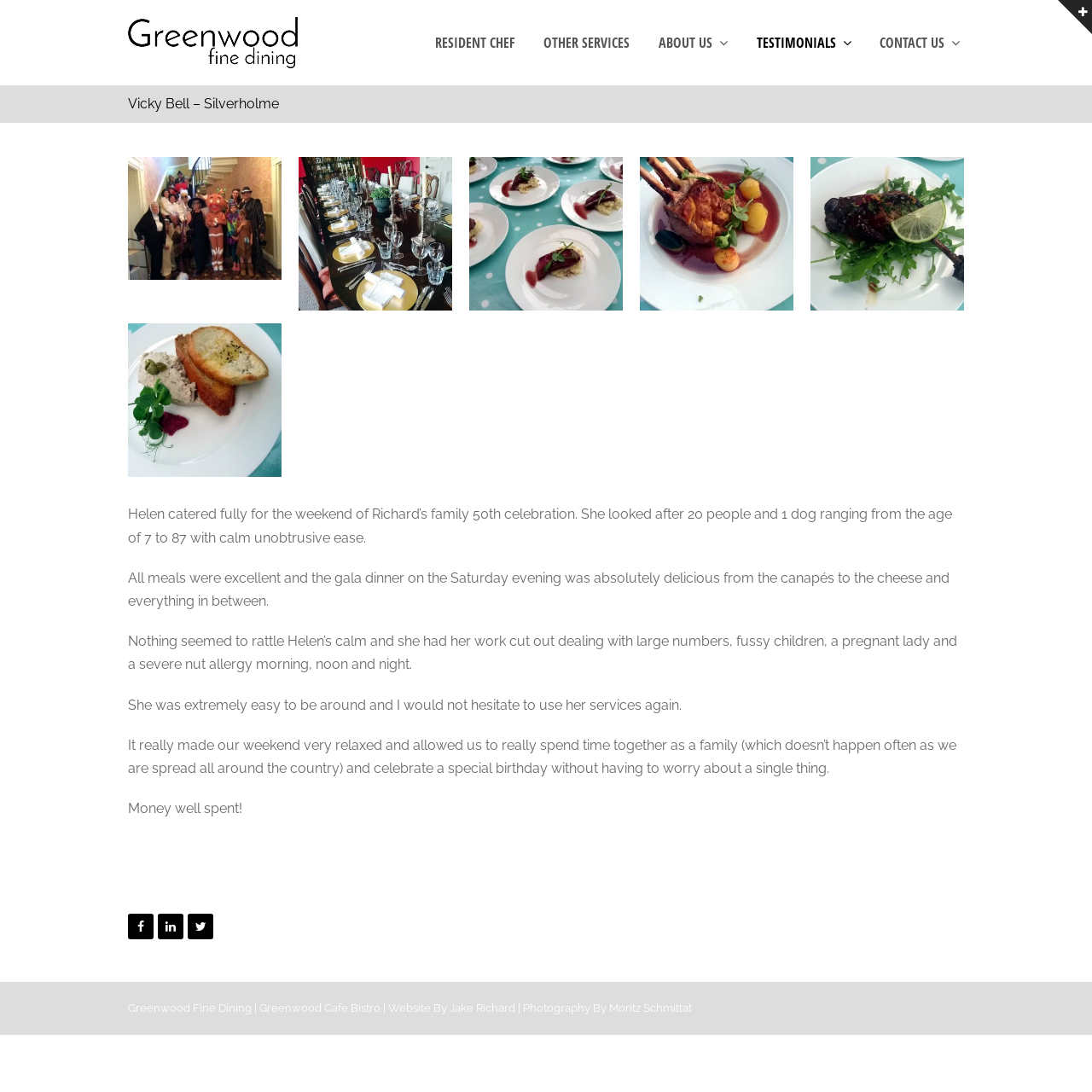Identify and extract the heading text of the webpage.

Vicky Bell – Silverholme